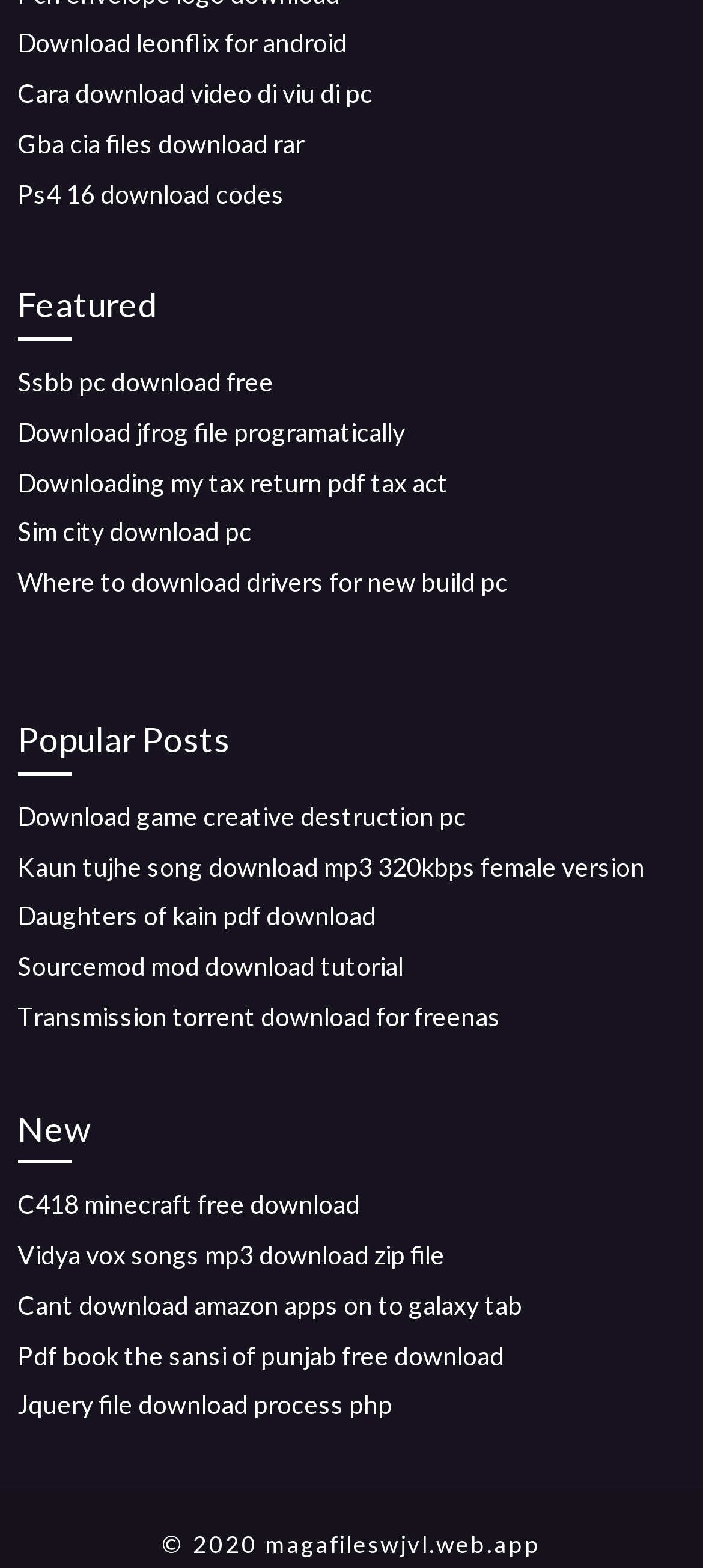Please determine the bounding box coordinates of the element to click on in order to accomplish the following task: "Download Leonflix for Android". Ensure the coordinates are four float numbers ranging from 0 to 1, i.e., [left, top, right, bottom].

[0.025, 0.018, 0.494, 0.037]